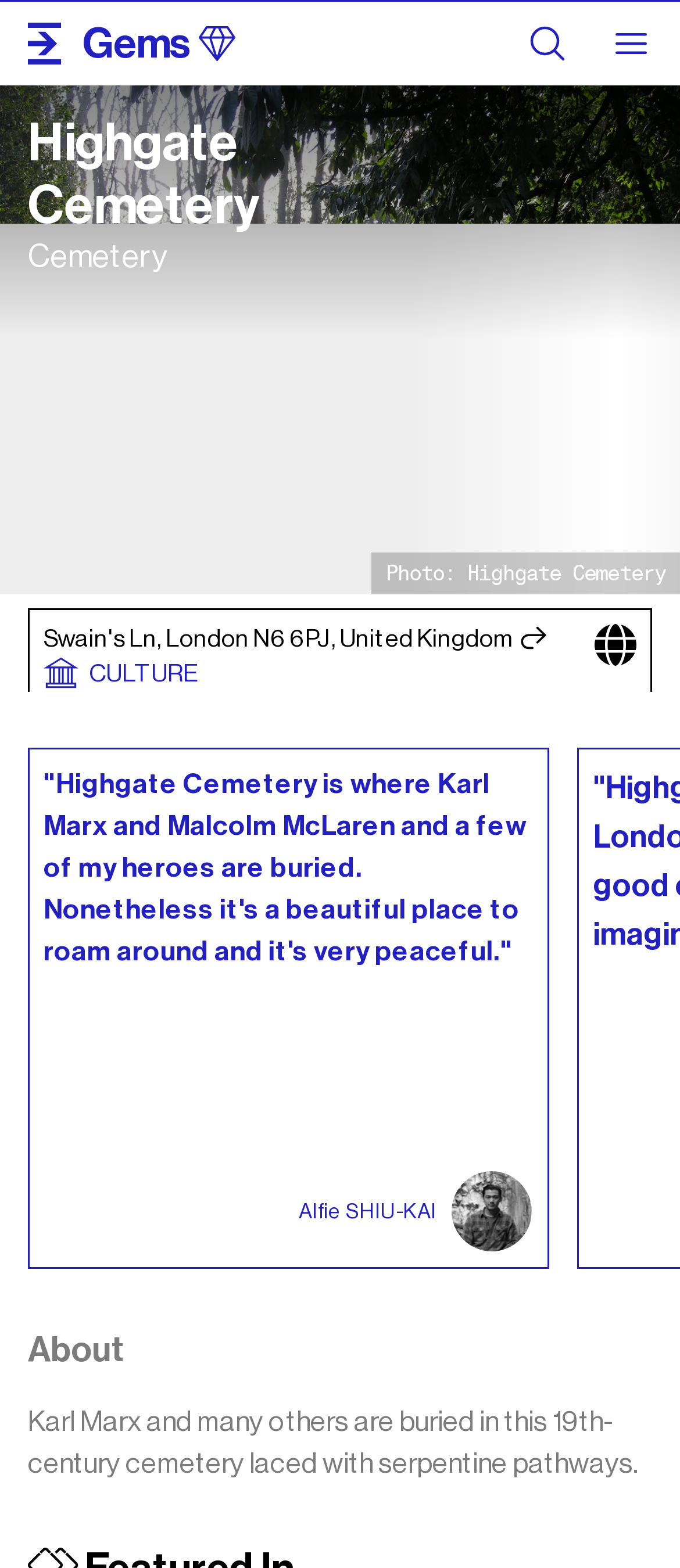Where is the cemetery located?
Examine the image closely and answer the question with as much detail as possible.

The location of the cemetery can be found in the link element 'Swain's Ln, London N6 6PJ, United Kingdom' with bounding box coordinates [0.064, 0.394, 0.805, 0.416]. This indicates that the cemetery is located in London.